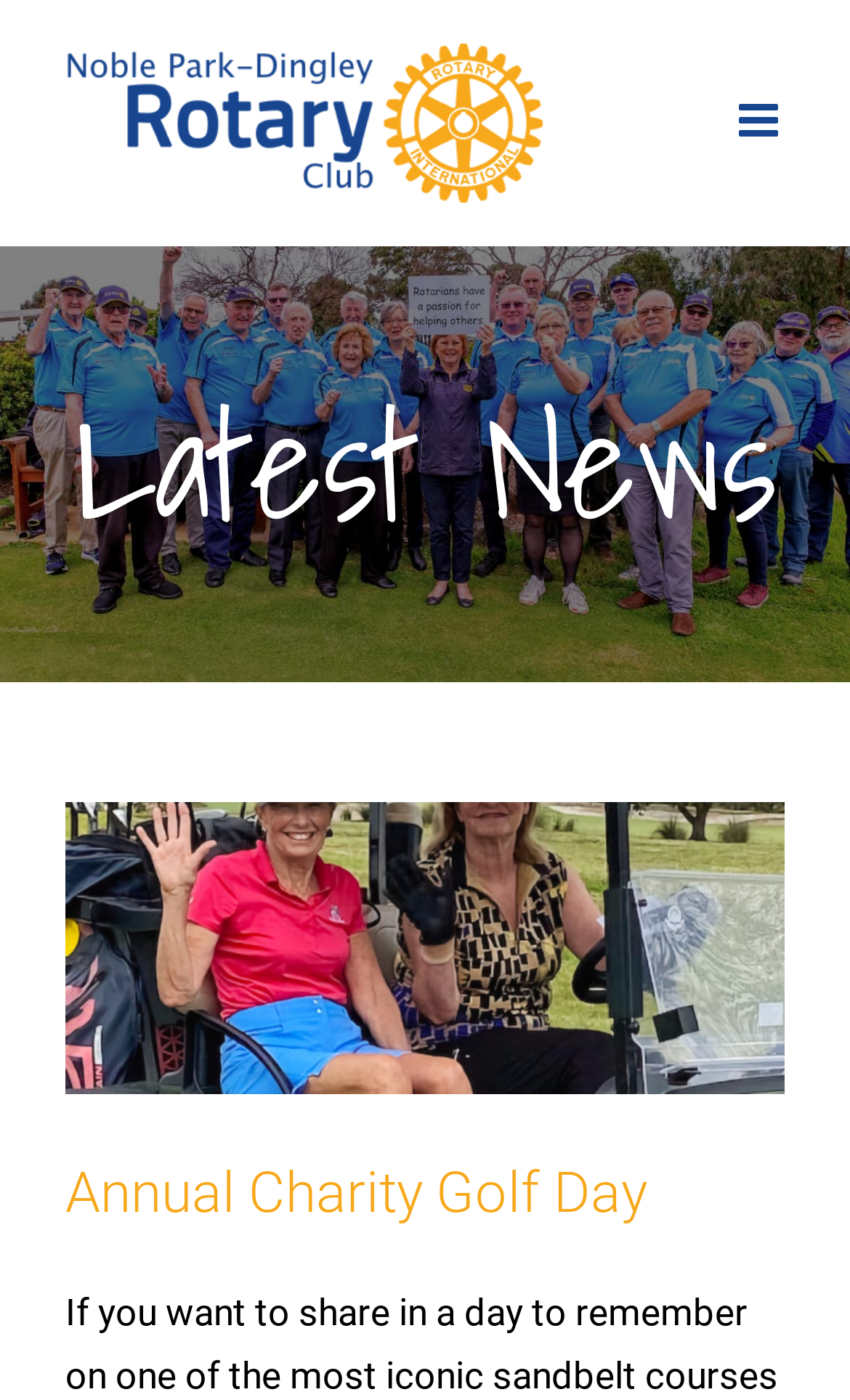What is the logo of the Rotary Club?
Examine the webpage screenshot and provide an in-depth answer to the question.

The logo of the Rotary Club can be found at the top left corner of the webpage, which is an image with the text 'Rotary Club of Noble Park & Dingley'.